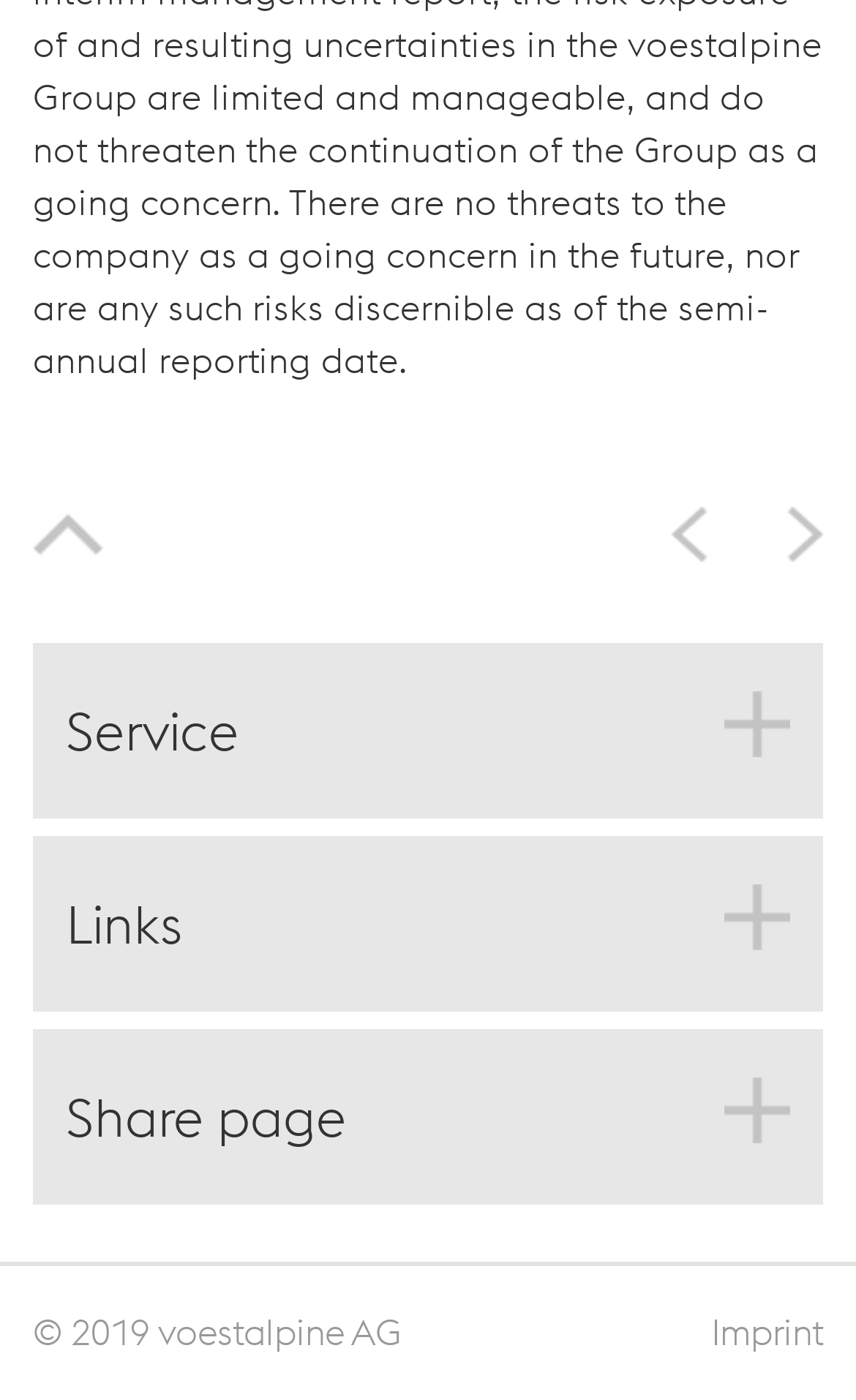Give the bounding box coordinates for the element described by: "Imprint".

[0.831, 0.936, 0.962, 0.968]